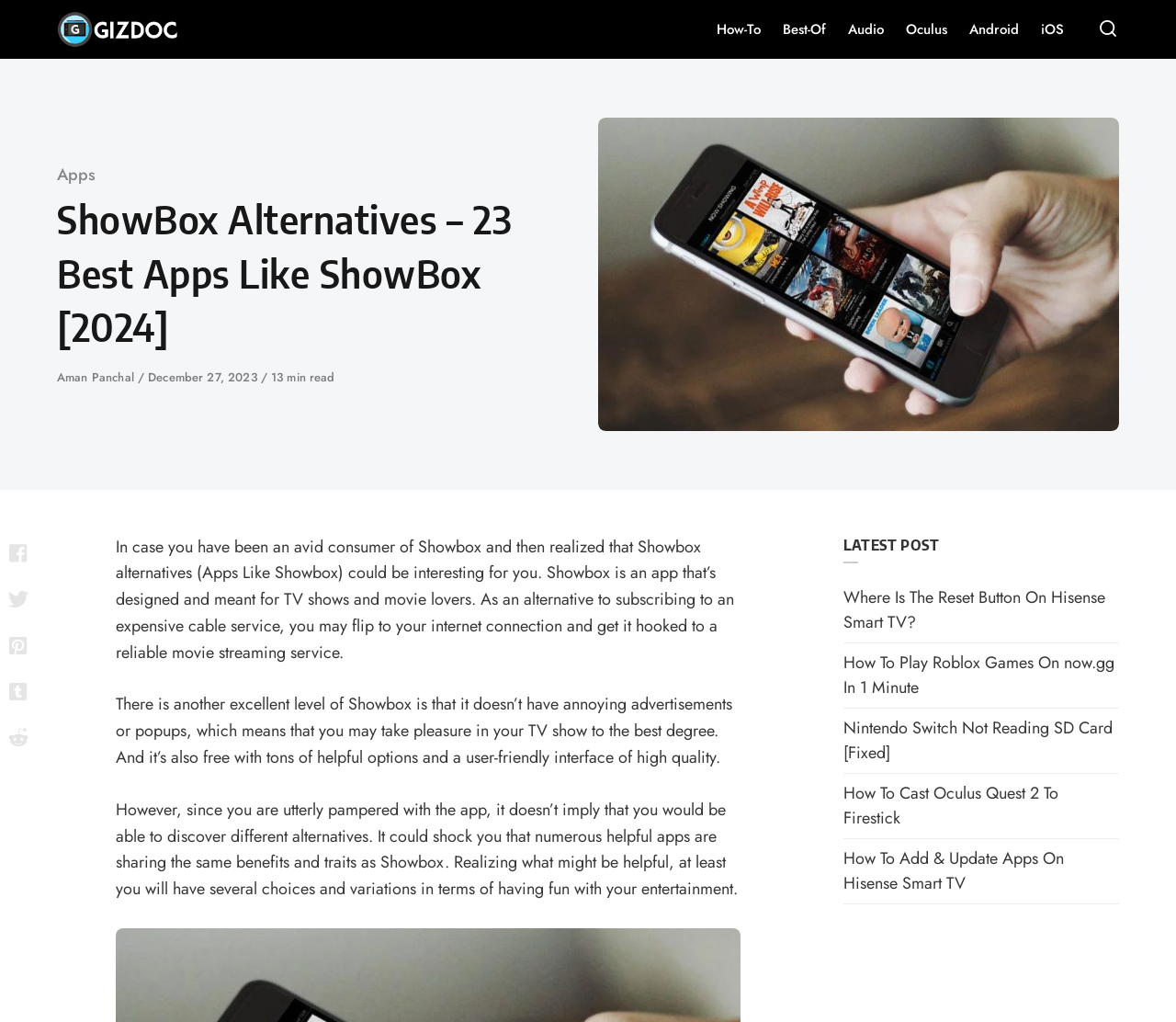Identify the bounding box coordinates for the region of the element that should be clicked to carry out the instruction: "Read the article about ShowBox Alternatives". The bounding box coordinates should be four float numbers between 0 and 1, i.e., [left, top, right, bottom].

[0.048, 0.188, 0.483, 0.346]